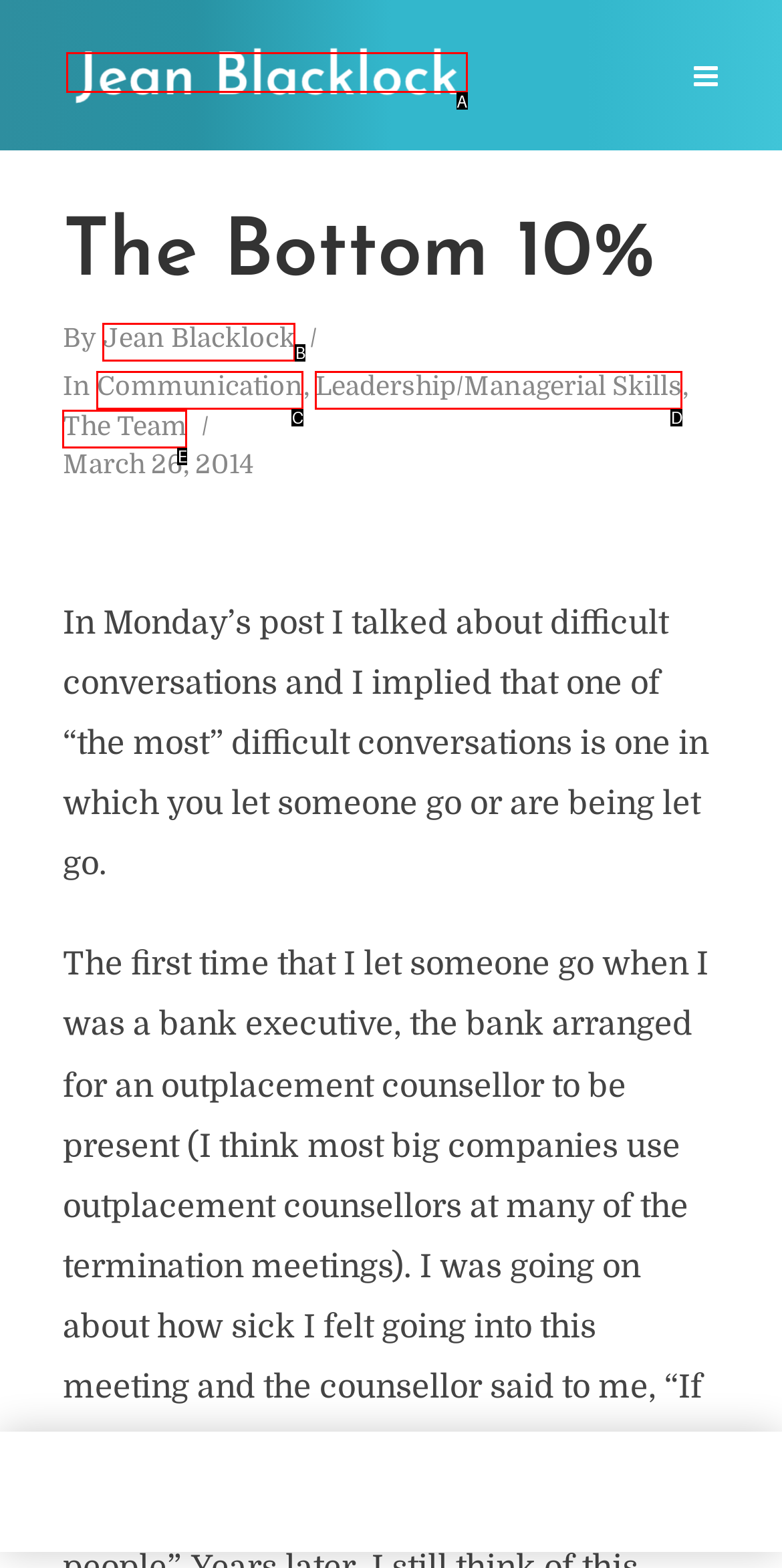Select the HTML element that matches the description: Communication
Respond with the letter of the correct choice from the given options directly.

C